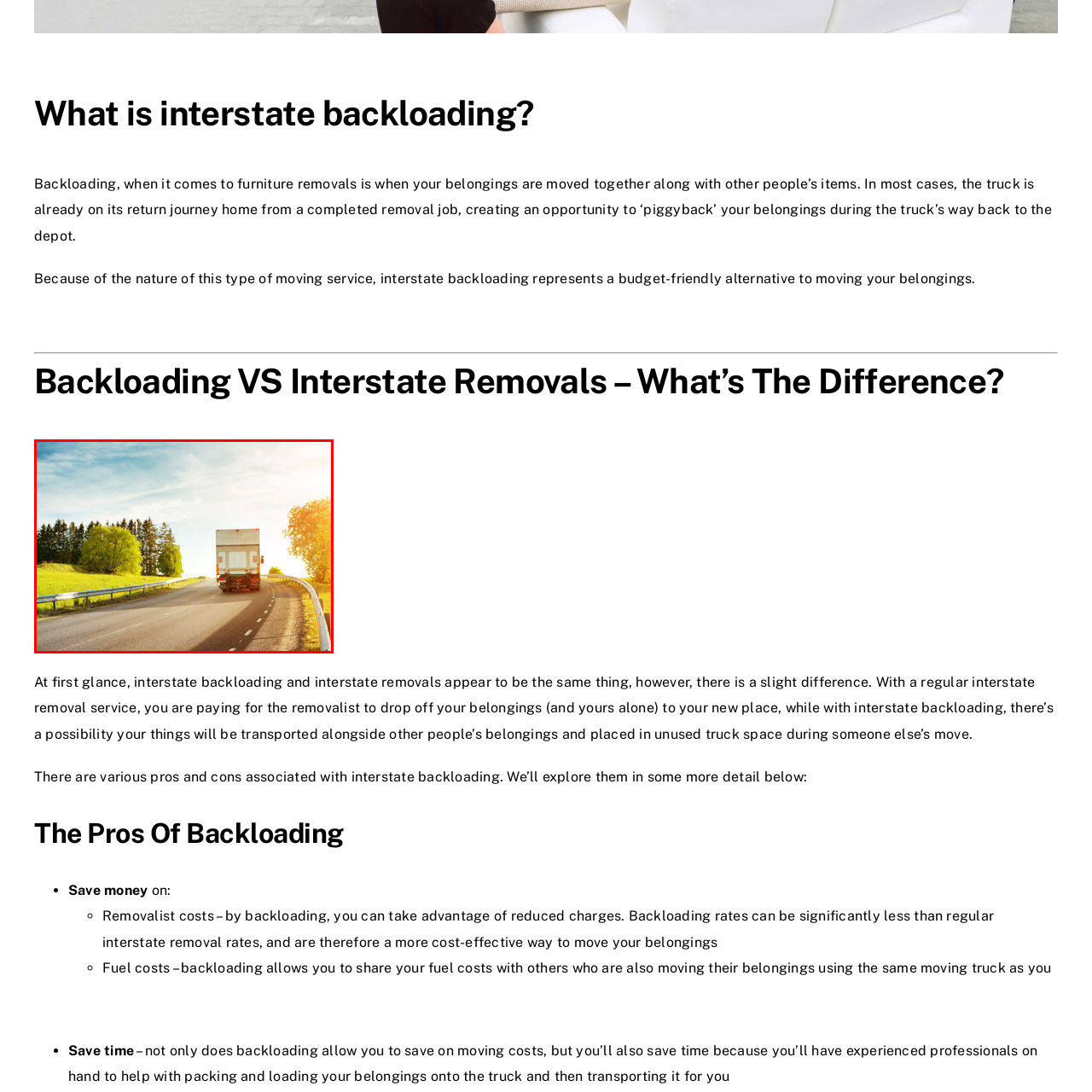What is the purpose of backloading?
Look at the image enclosed by the red bounding box and give a detailed answer using the visual information available in the image.

According to the caption, backloading is a moving service that allows individuals to utilize available space in a truck that is already on a return trip, which means sharing transportation with other customers' belongings to reduce costs.